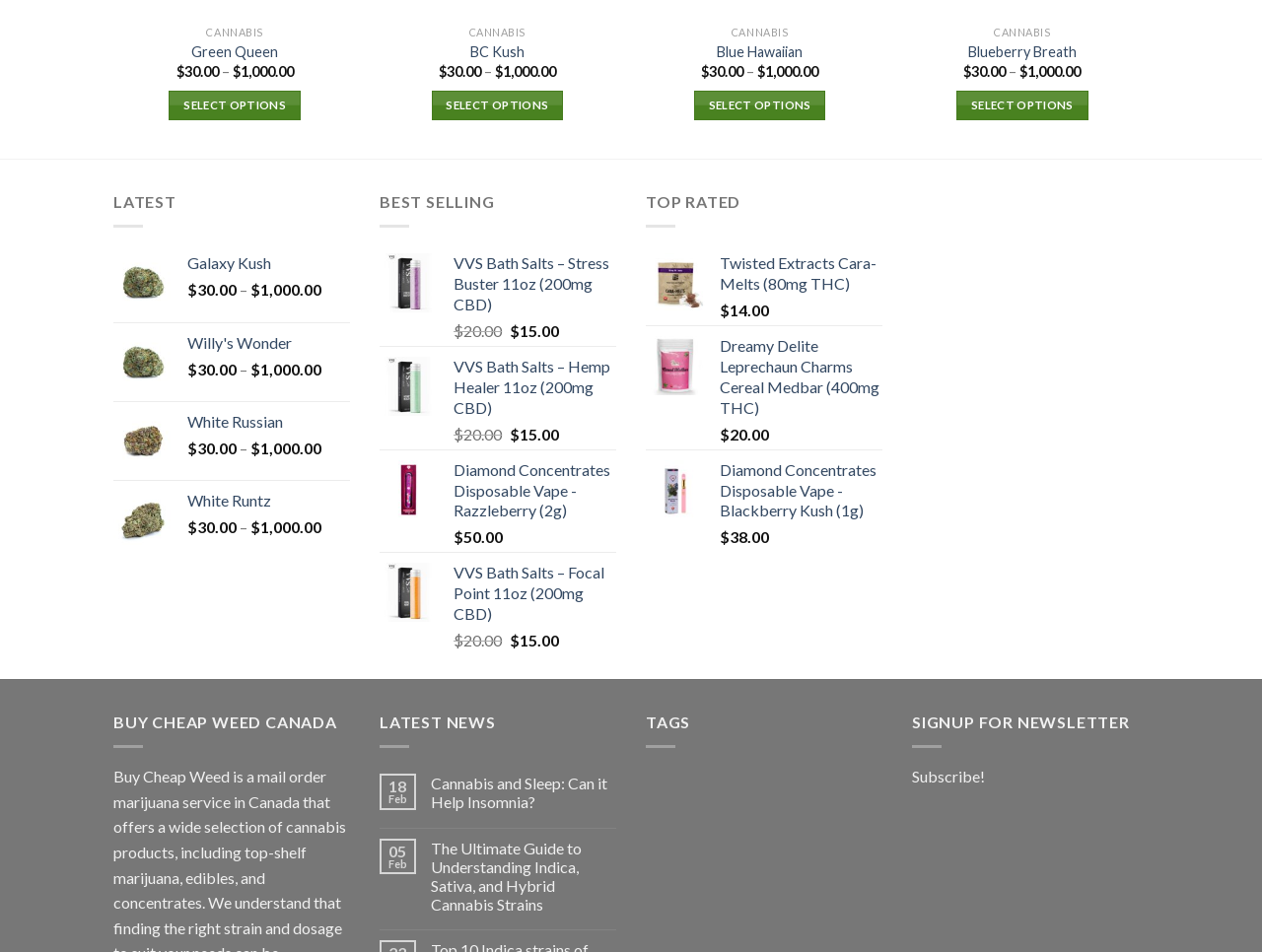Please specify the bounding box coordinates for the clickable region that will help you carry out the instruction: "Select options for 'Green Queen'".

[0.134, 0.095, 0.238, 0.126]